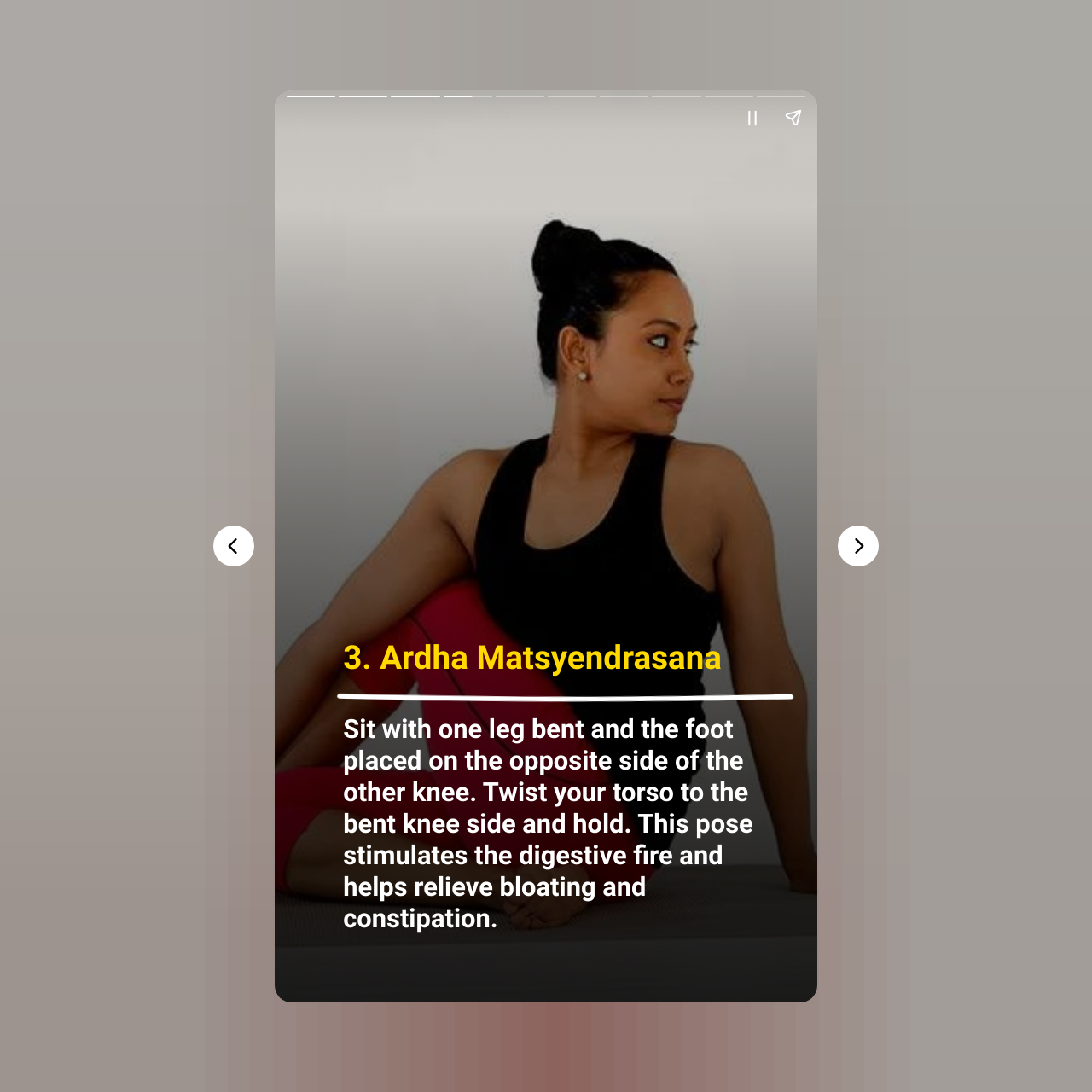Describe every aspect of the webpage in a detailed manner.

The webpage is about yoga poses for improving digestion. At the top, there is a title "8 Yoga Poses For Improving Digestion - Harley Hill Farm". Below the title, there is a horizontal white line image that spans about half of the page width. 

On the left side of the page, there is a canvas that takes up the entire height of the page. On the right side, there is a section with two buttons, "Pause story" and "Share story", placed side by side. 

Further down, there are navigation buttons, "Previous page" and "Next page", positioned on the left and right sides of the page, respectively. These buttons are likely used to navigate through a series of pages or articles.